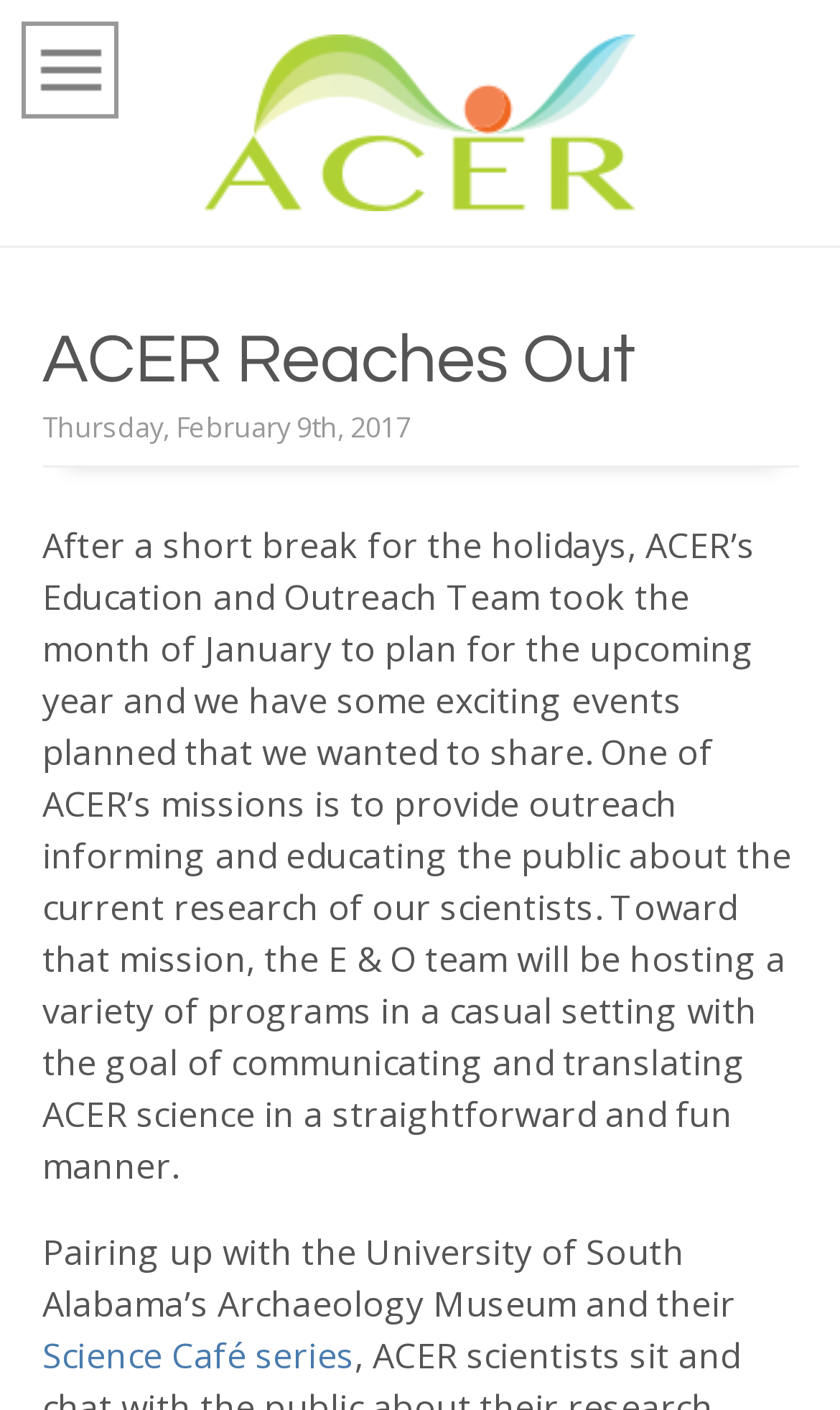Using the provided element description: "alt="ACER Logo"", determine the bounding box coordinates of the corresponding UI element in the screenshot.

[0.05, 0.024, 0.95, 0.15]